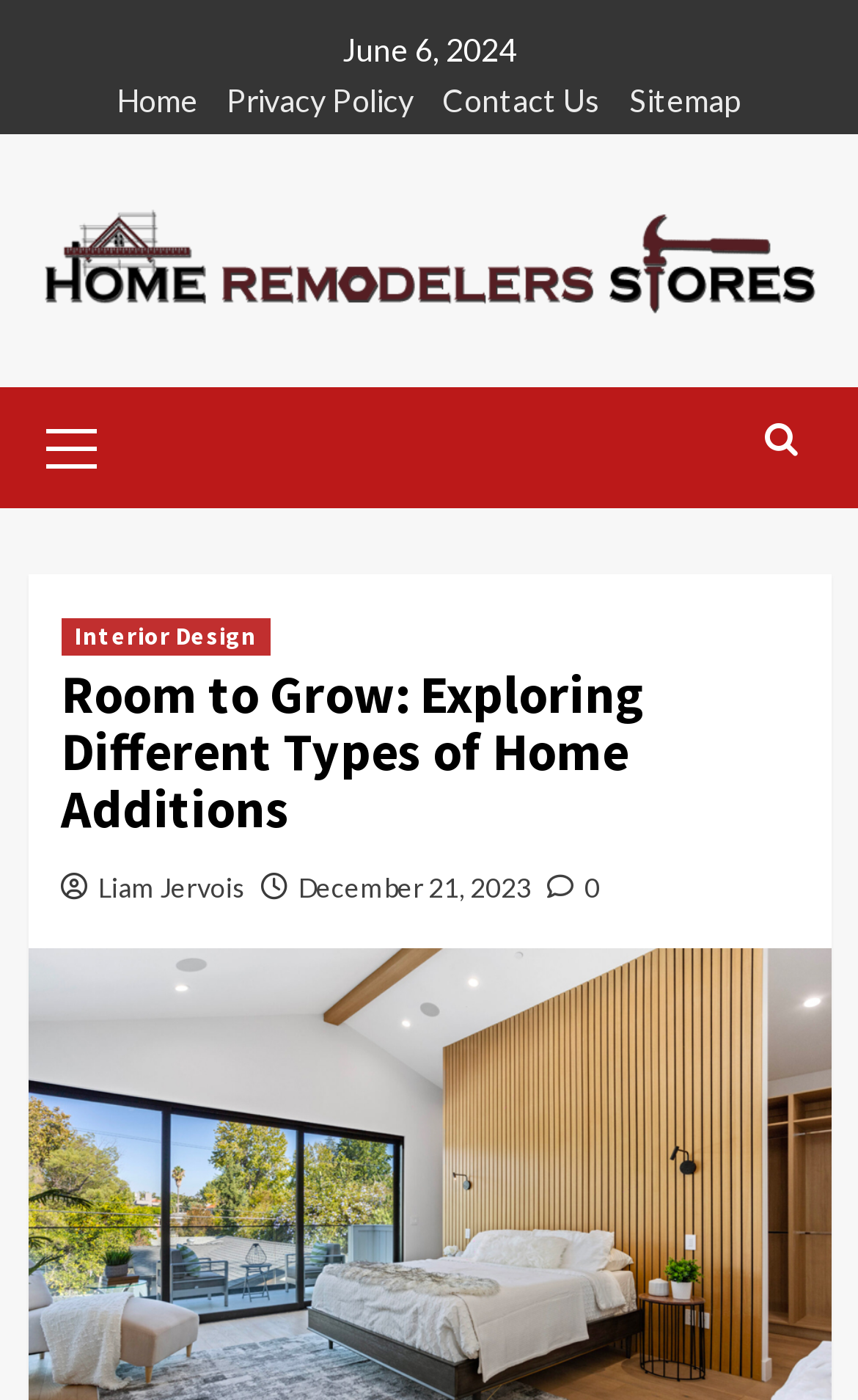What is the name of the store?
Identify the answer in the screenshot and reply with a single word or phrase.

Home Remodelers Store